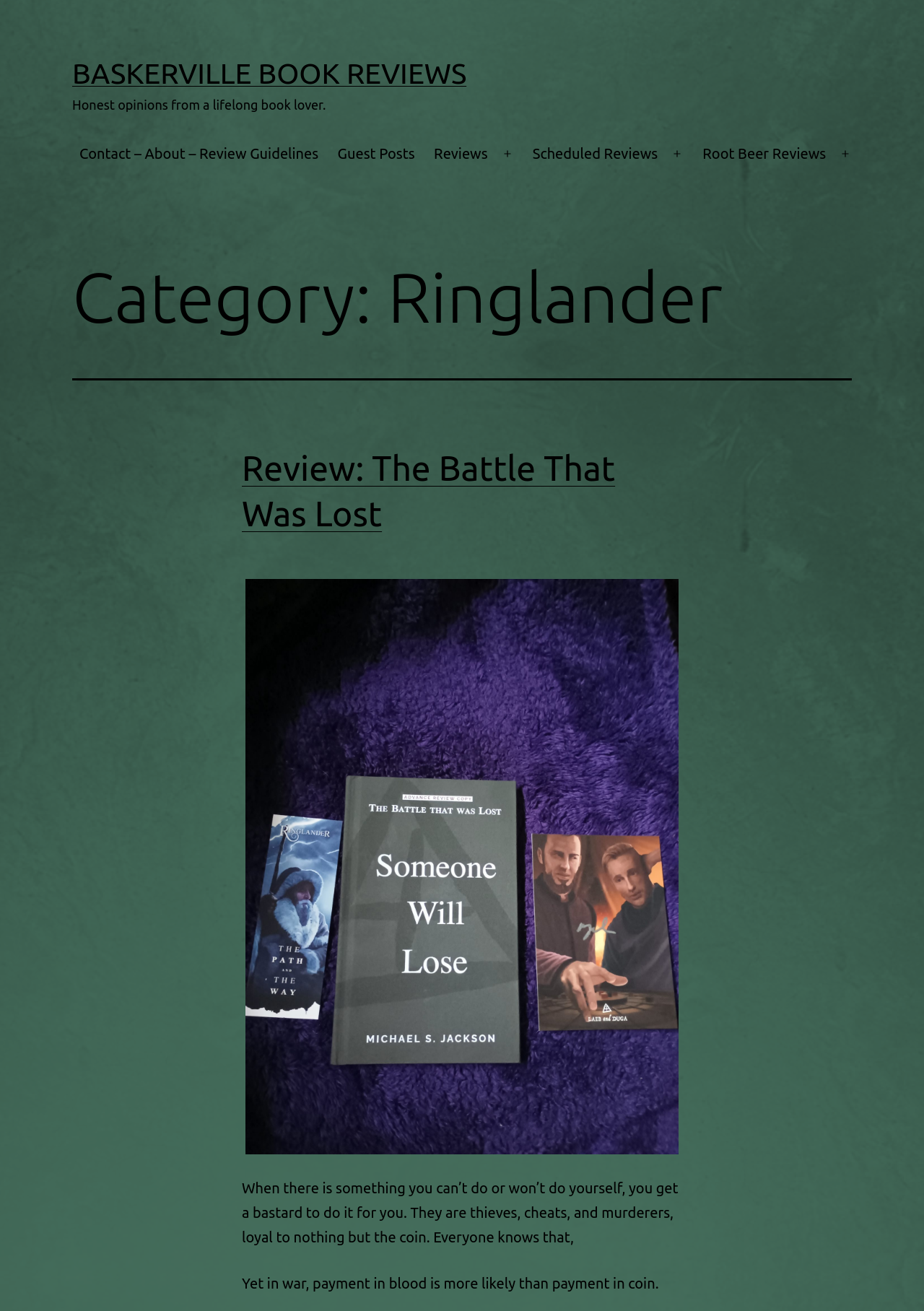What is the title of the book being reviewed?
Please provide a single word or phrase based on the screenshot.

The Battle That Was Lost